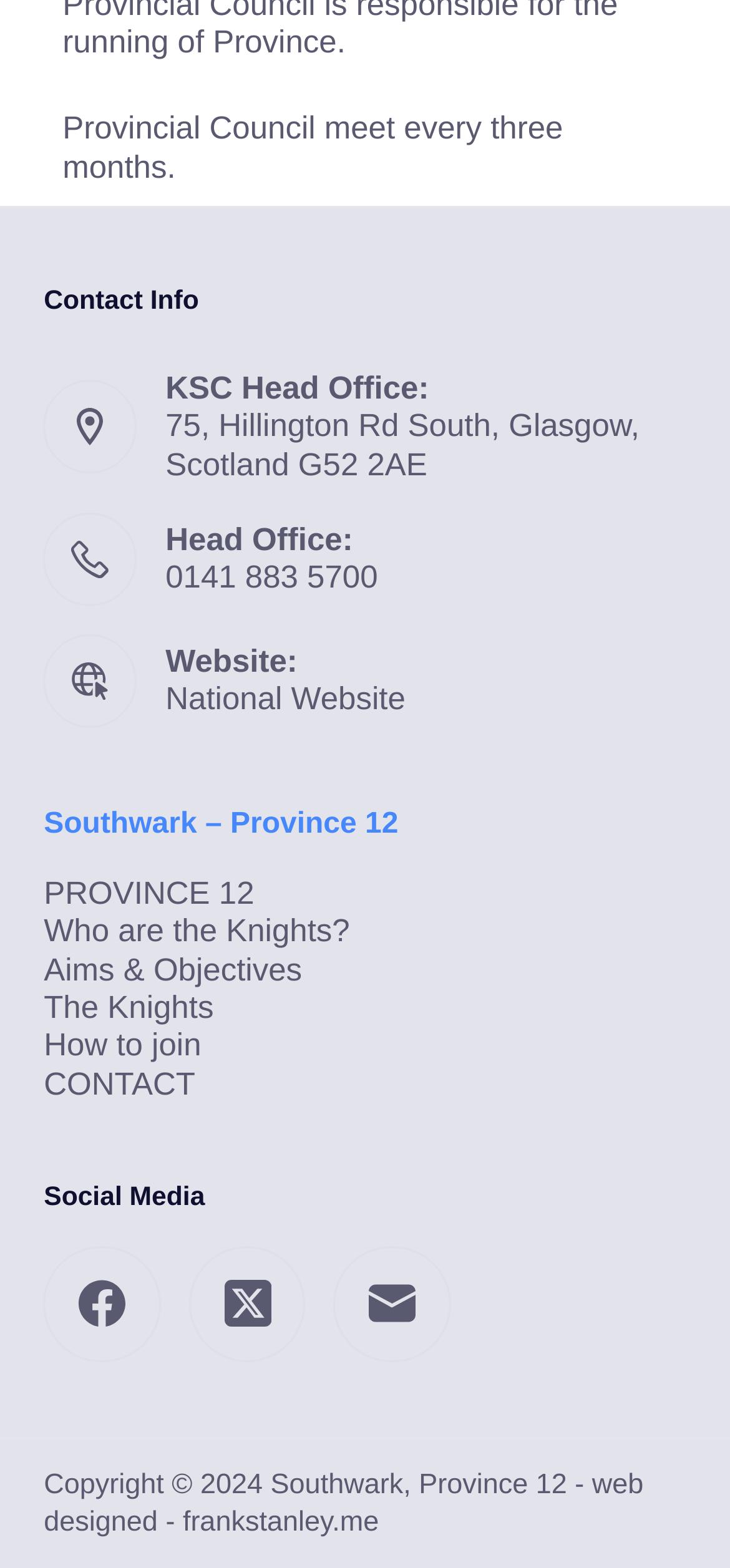Who designed the website?
Look at the image and answer the question using a single word or phrase.

frankstanley.me